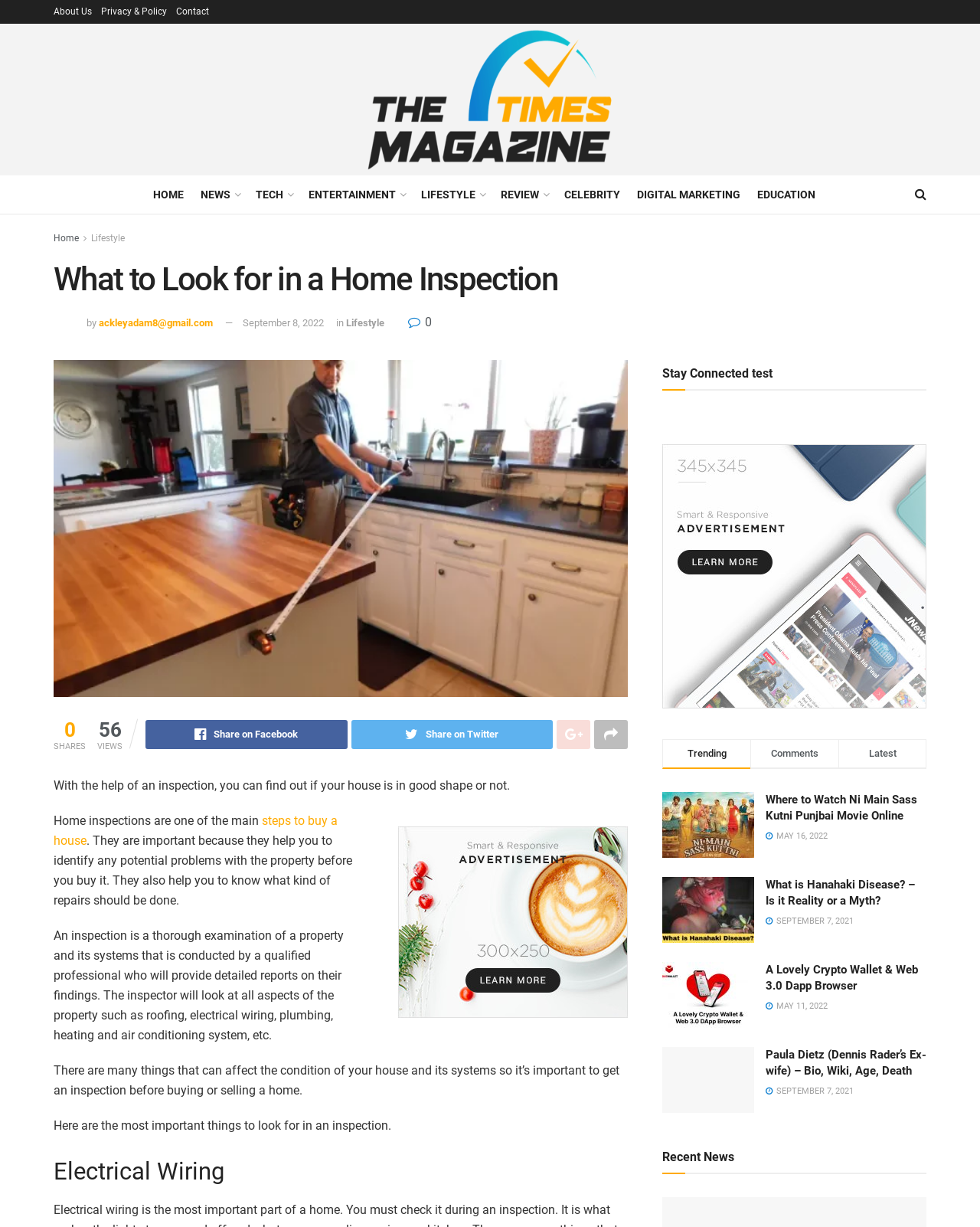Locate the bounding box coordinates of the area you need to click to fulfill this instruction: 'Share the article on Facebook'. The coordinates must be in the form of four float numbers ranging from 0 to 1: [left, top, right, bottom].

[0.148, 0.587, 0.354, 0.61]